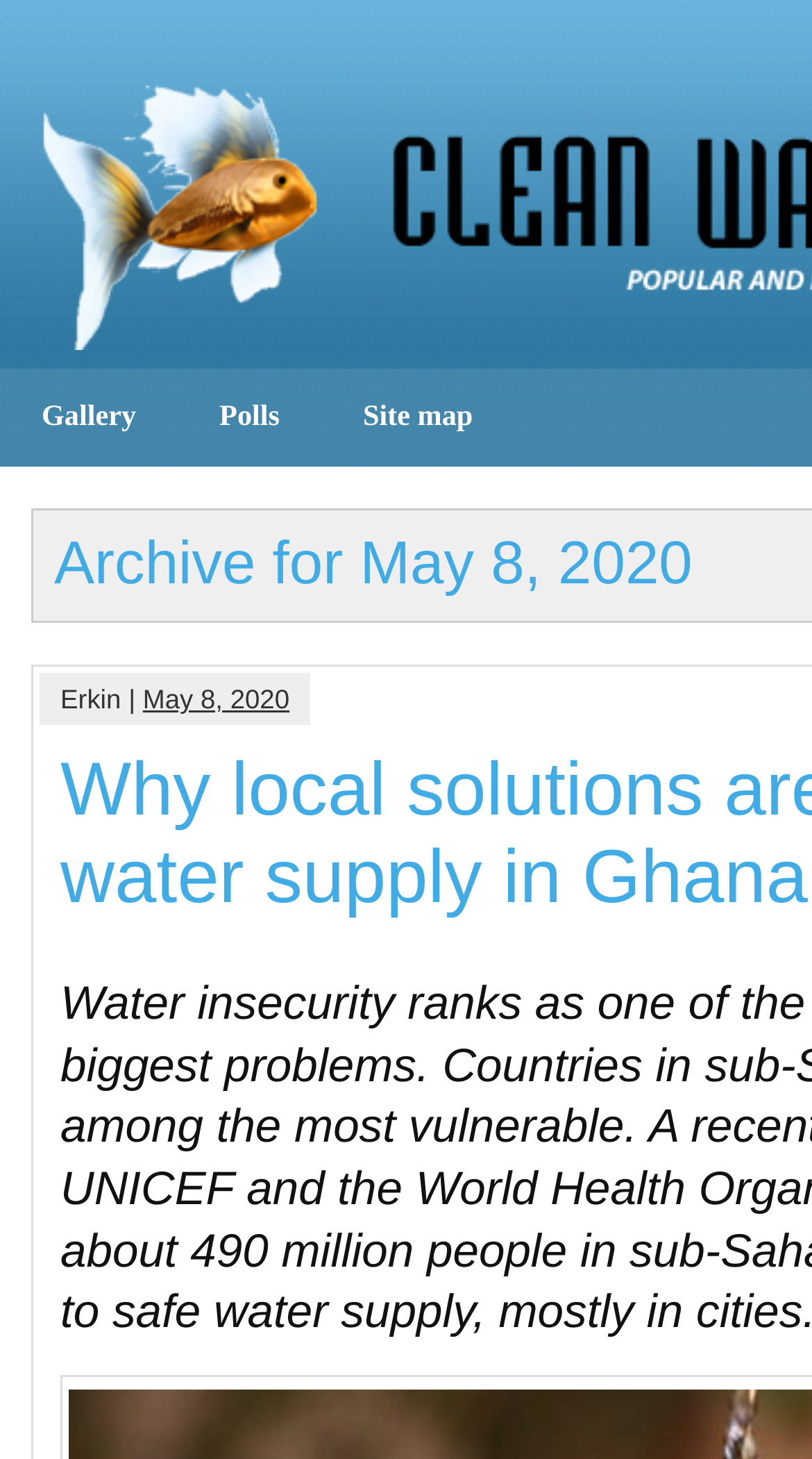Determine the bounding box coordinates (top-left x, top-left y, bottom-right x, bottom-right y) of the UI element described in the following text: Polls

[0.219, 0.253, 0.396, 0.32]